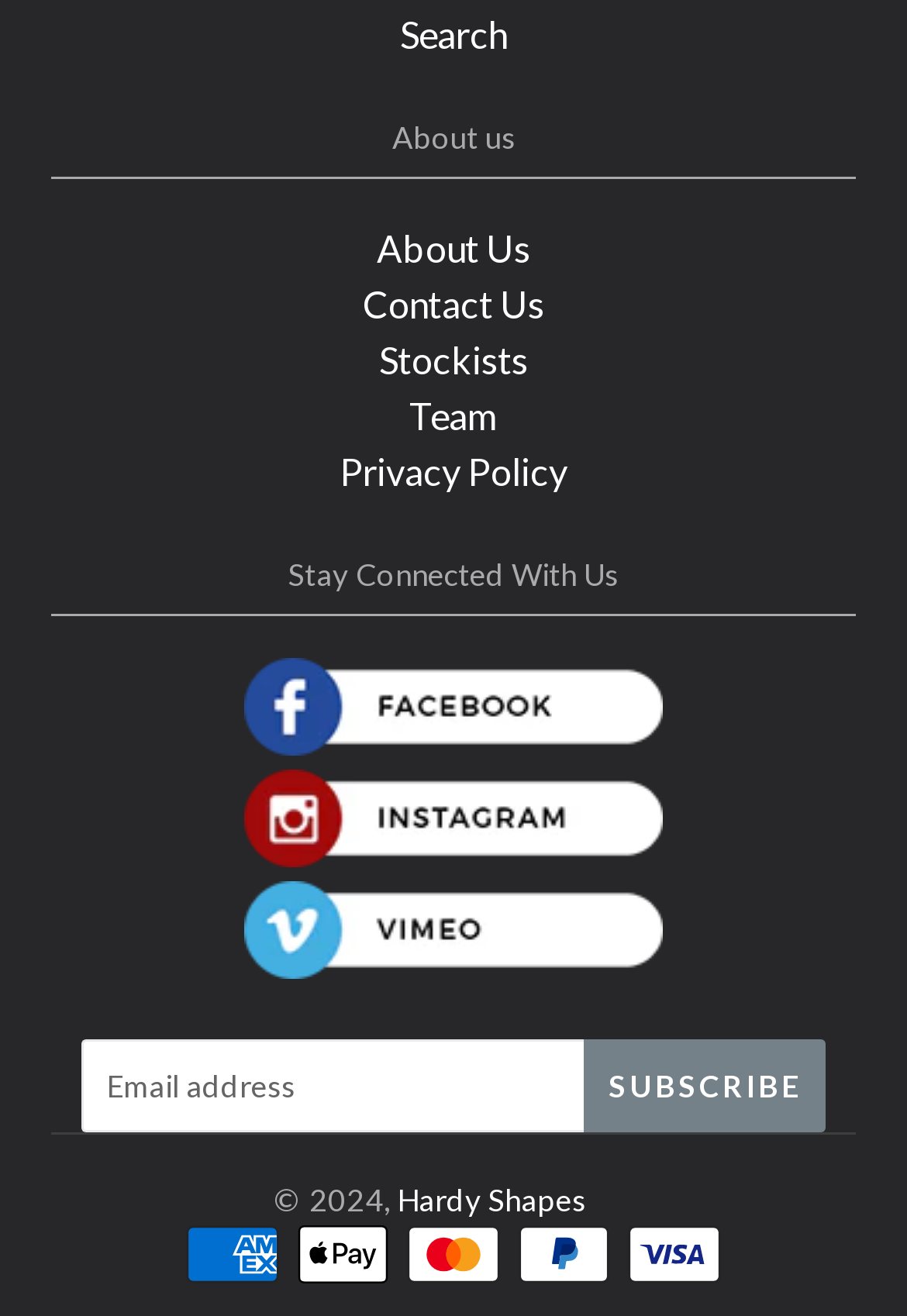What is the company name at the bottom of the page?
Refer to the image and offer an in-depth and detailed answer to the question.

The company name can be found at the bottom of the page, next to the copyright symbol. It is a link element with the text 'Hardy Shapes'.